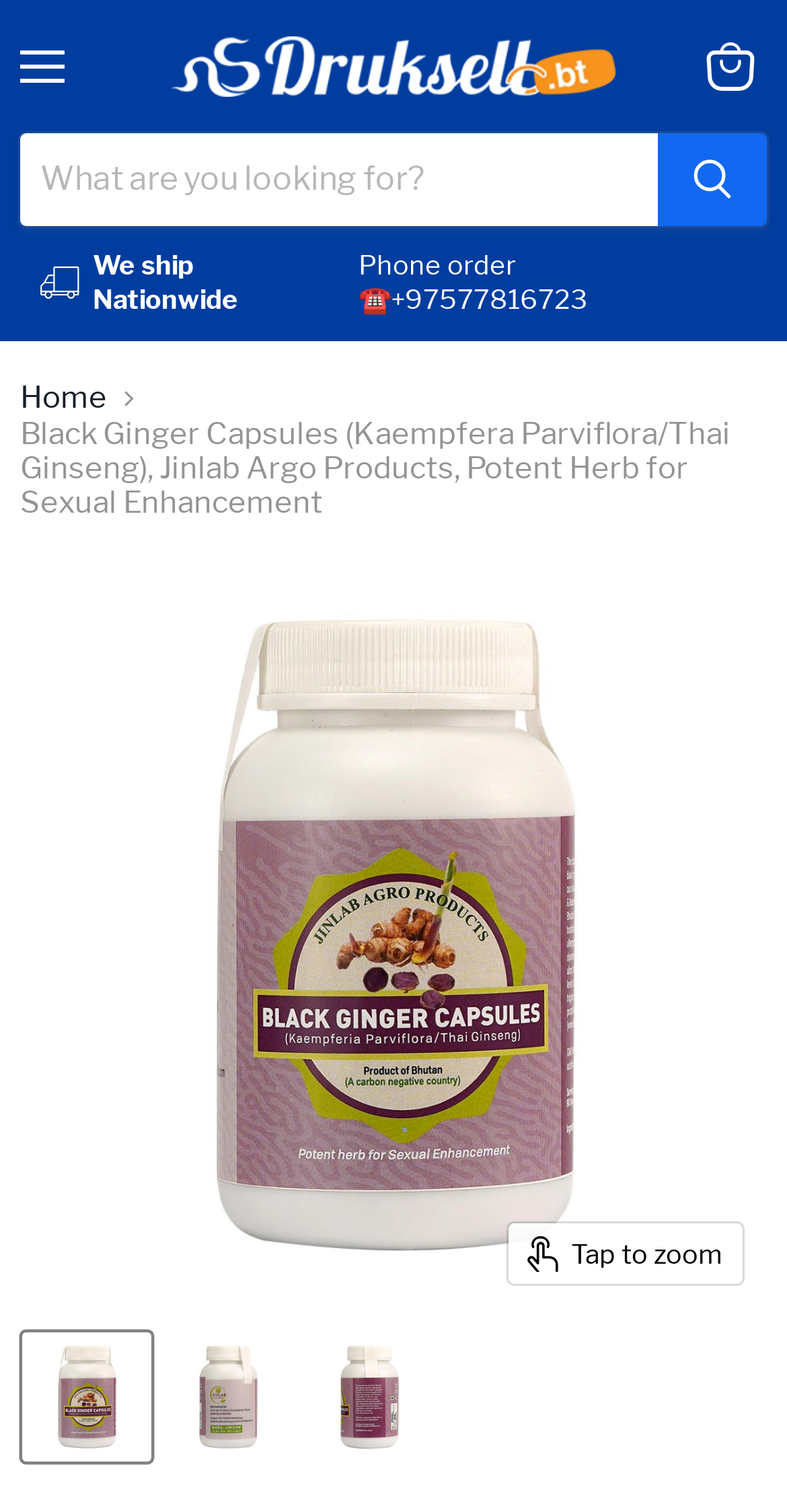Provide a short answer using a single word or phrase for the following question: 
What is the phone number for phone orders?

+97577816723